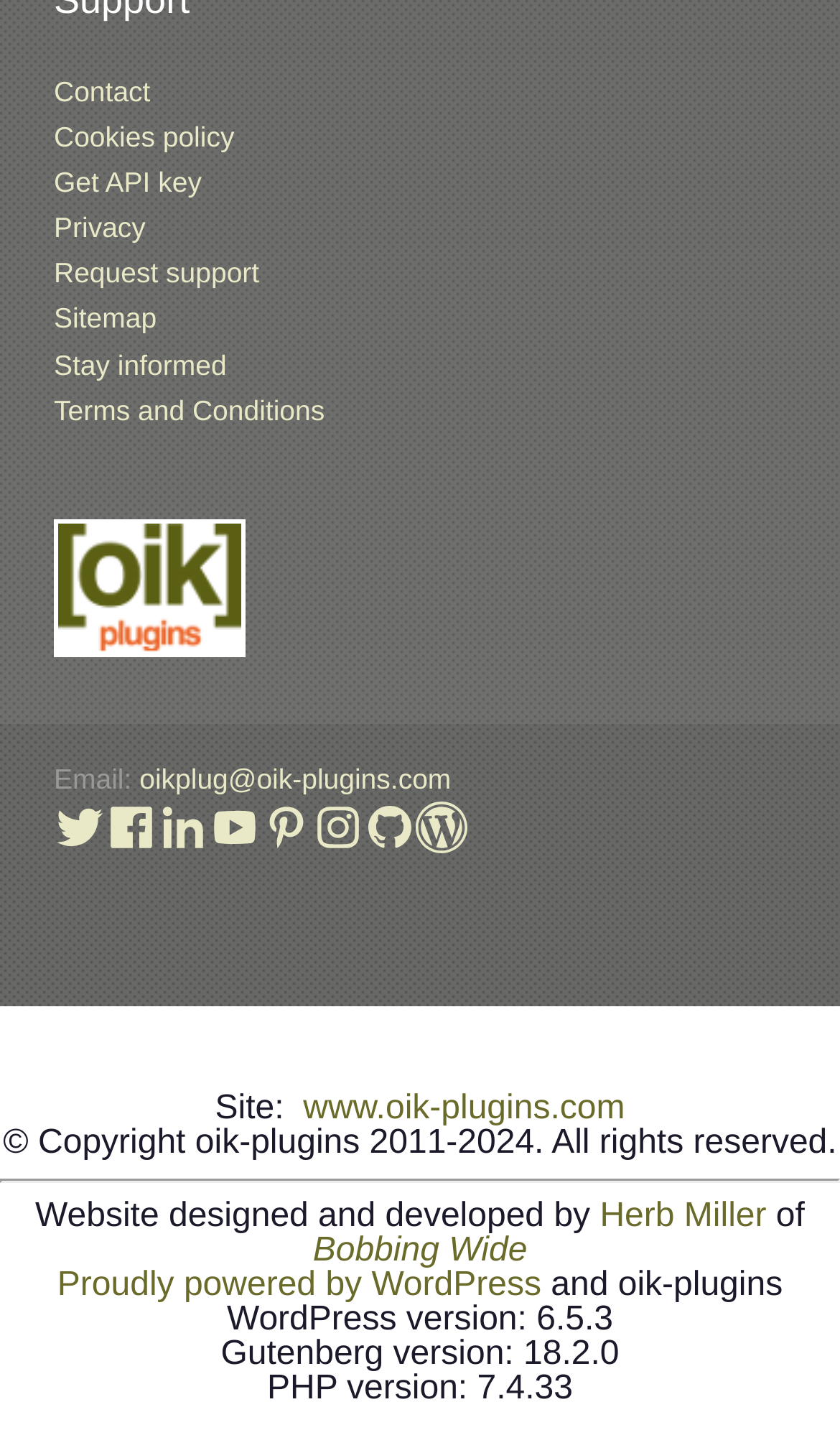Refer to the image and provide an in-depth answer to the question:
What is the email address to contact?

I found the email address by looking at the 'Email:' label and the corresponding link next to it, which is 'oikplug@oik-plugins.com'.